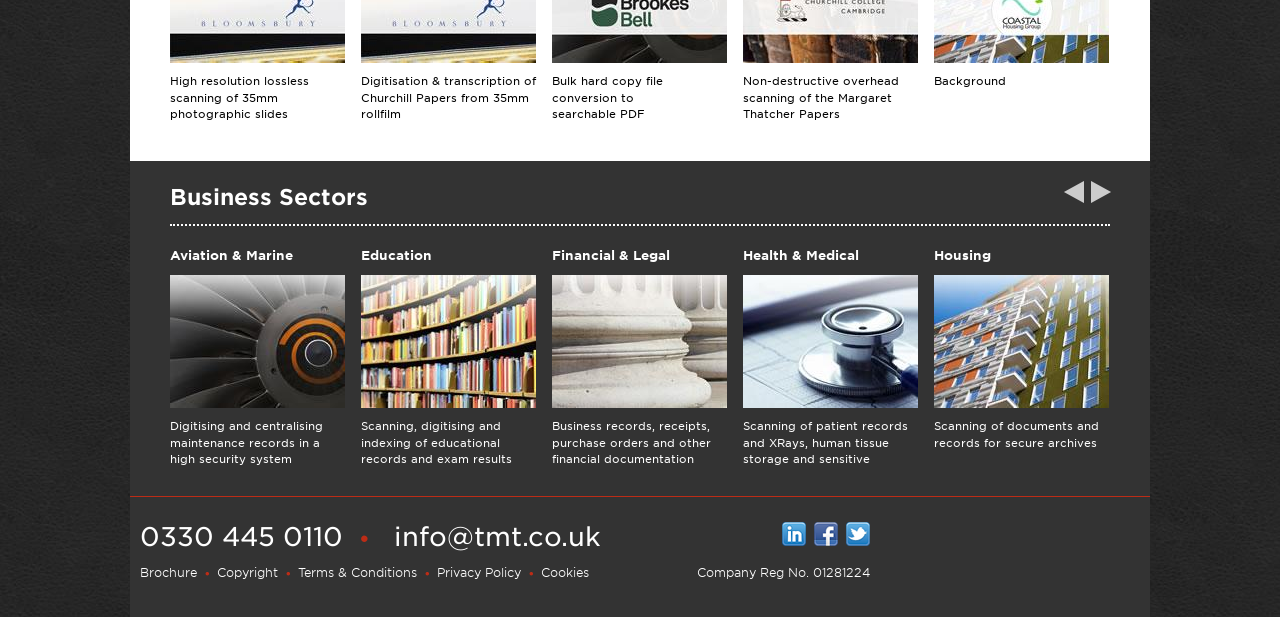What is the company registration number?
Please answer the question with a detailed and comprehensive explanation.

I found the company registration number at the bottom of the webpage, in the footer section, where it says 'Company Reg No. 01281224'.